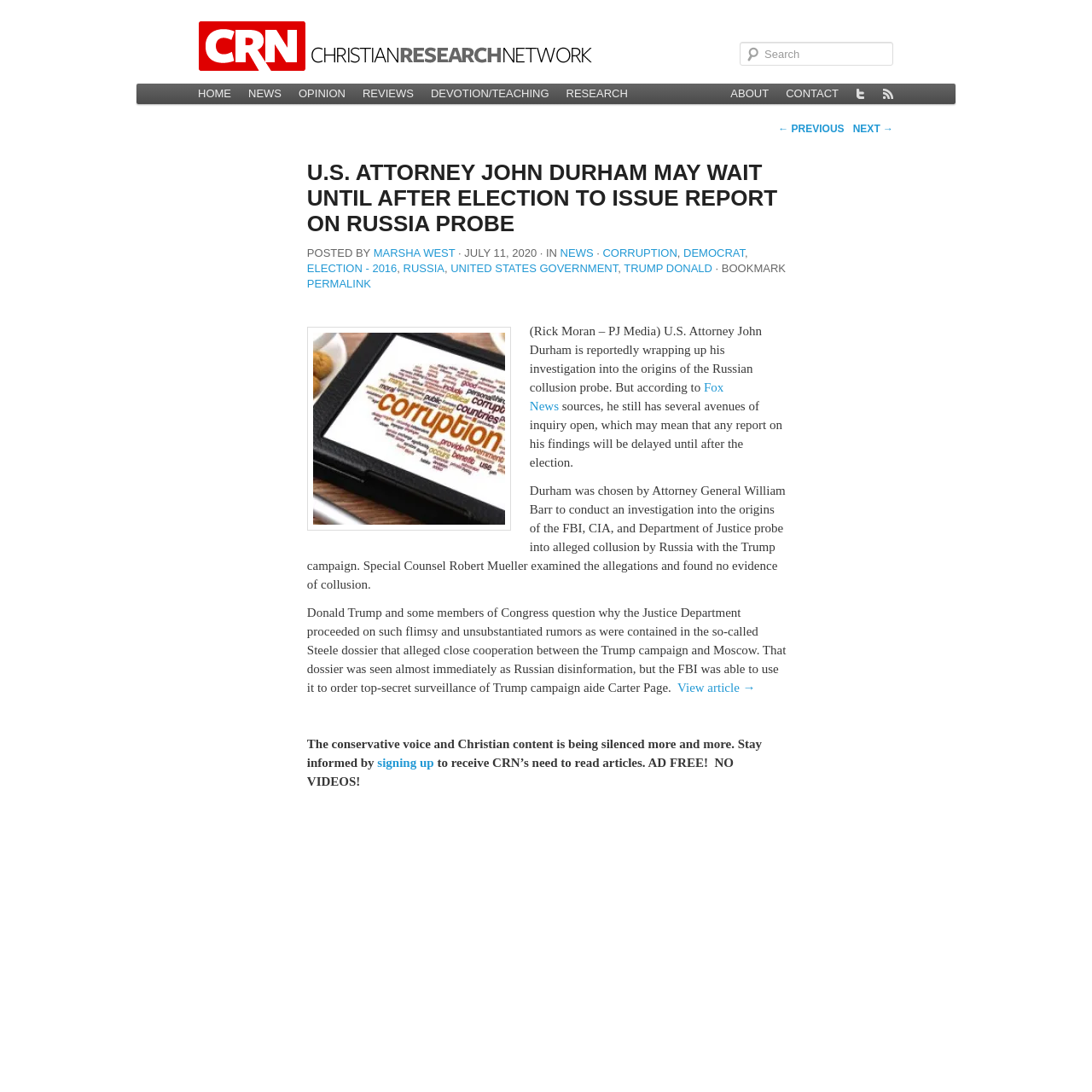Answer the following in one word or a short phrase: 
What is the name of the news organization mentioned in the article?

Fox News